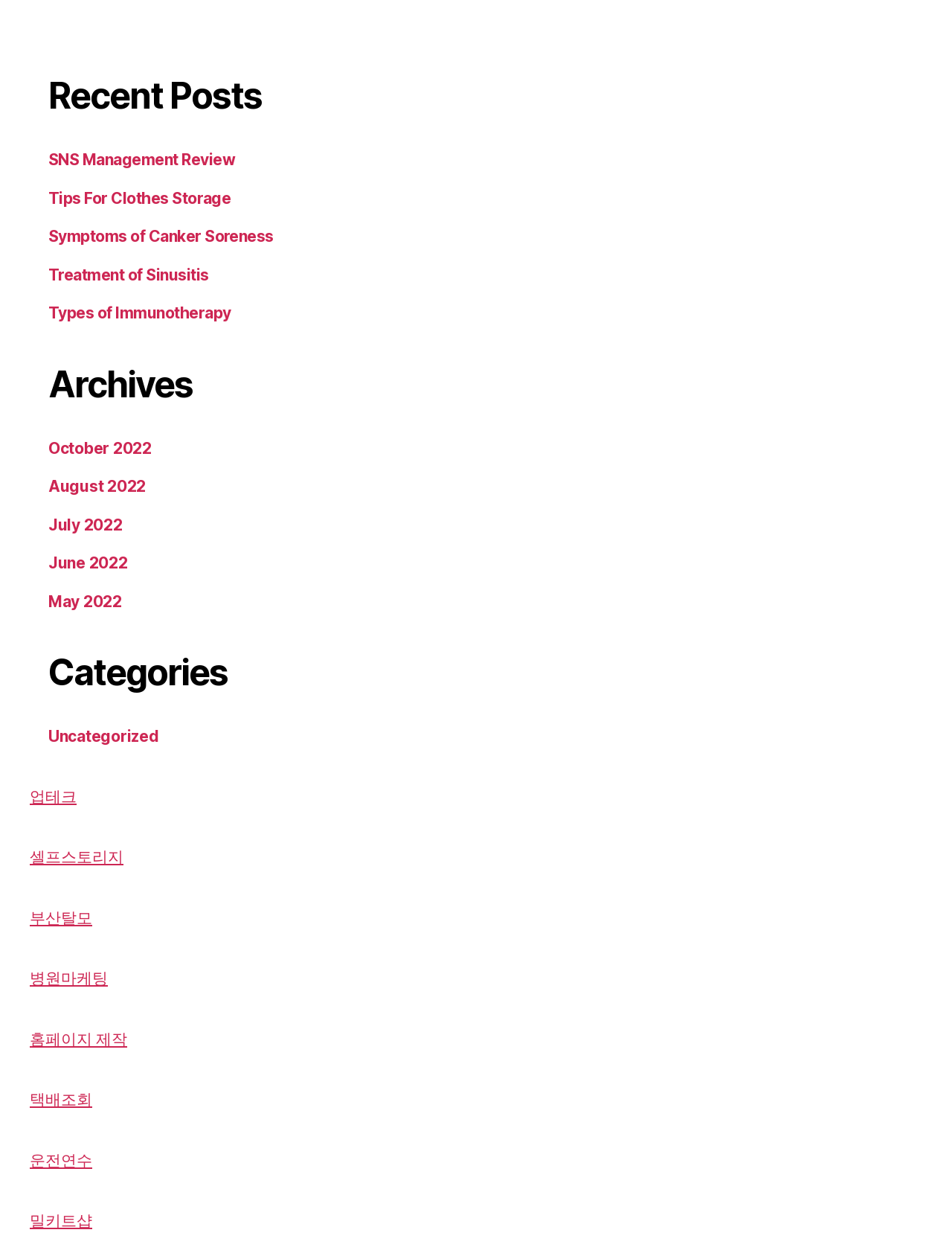What is the last category listed?
Please analyze the image and answer the question with as much detail as possible.

The webpage has a section called 'Categories' which lists several links. By looking at the links, we can see that the last category listed is '밀키트샵'.